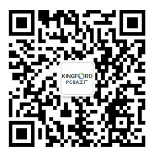Give a detailed account of the visual content in the image.

The image features a QR code prominently displayed in a square format. At the center of the QR code, there is a logo that reads "KINGFORD PCB". This code likely serves as a digital link for users to connect with Kingford PCB, possibly directing them to their official website or a specific service. QR codes are commonly utilized for quick access to online resources, allowing users to scan the code with their smartphones for immediate engagement. The overall design emphasizes modern connectivity and ease of access for users interested in Kingford PCB’s offerings.